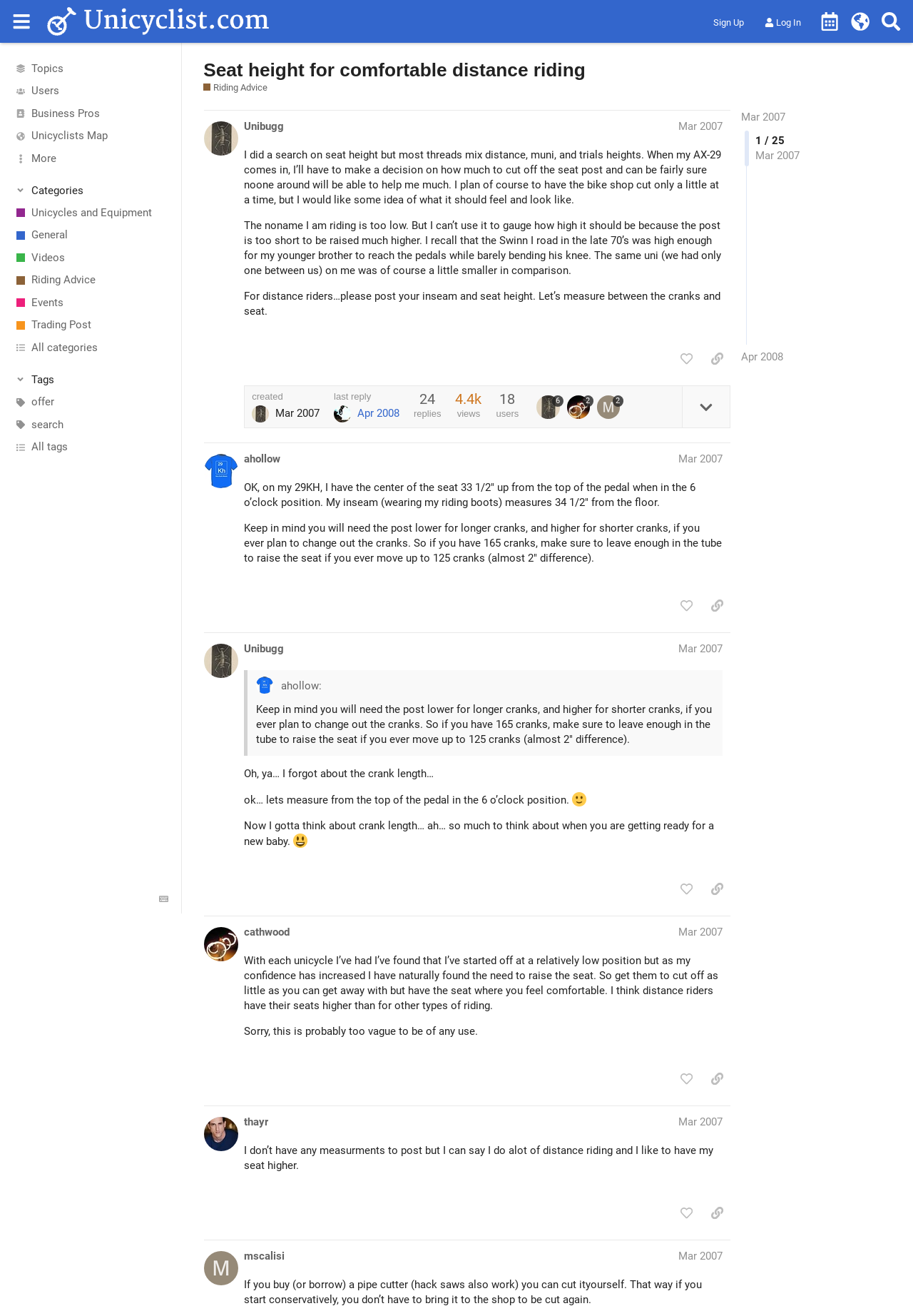What is the category of the current thread?
Look at the image and construct a detailed response to the question.

The category of the current thread can be found in the breadcrumbs at the top of the webpage, where it says 'Riding Advice'.